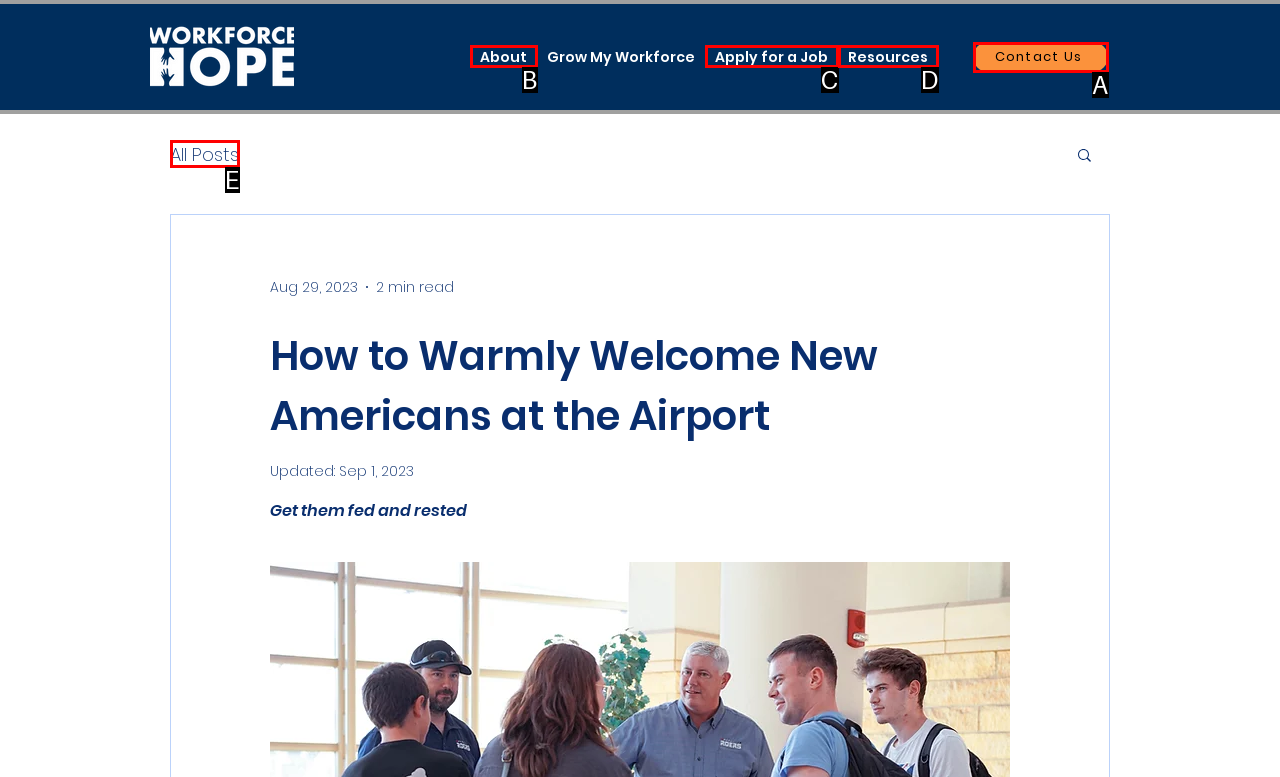Select the letter of the option that corresponds to: Resources
Provide the letter from the given options.

D